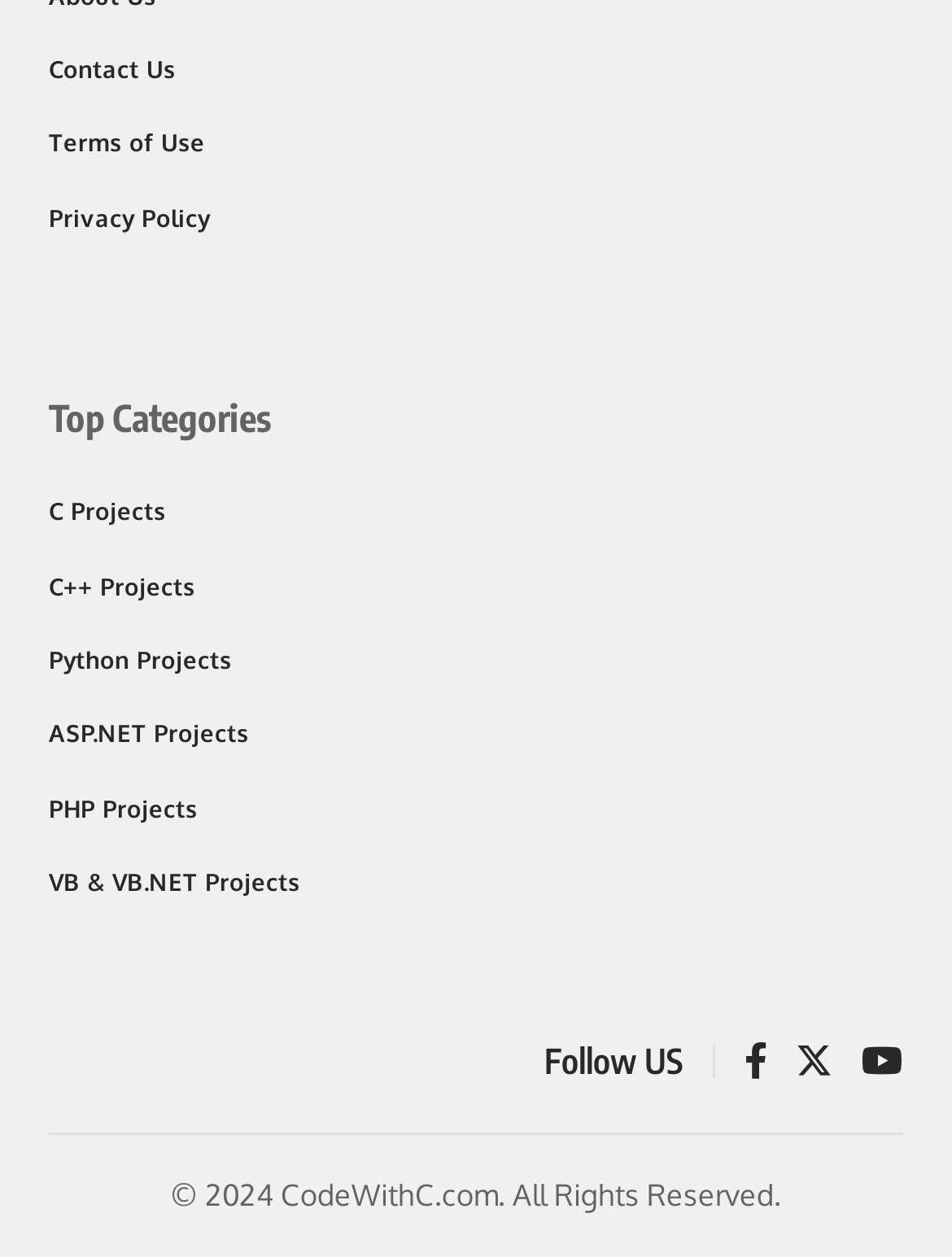Respond to the following query with just one word or a short phrase: 
How many links are there in the footer section?

3